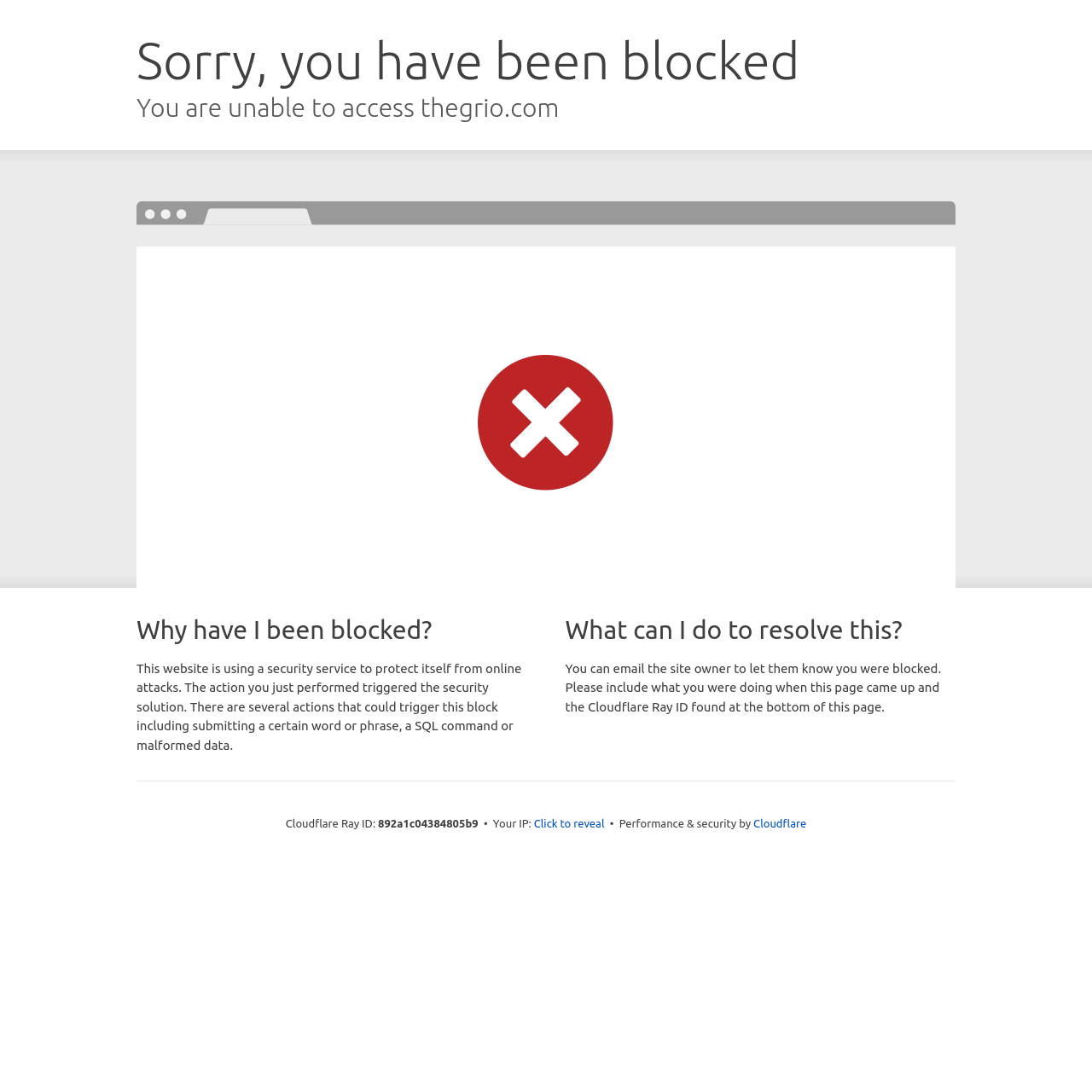From the webpage screenshot, predict the bounding box of the UI element that matches this description: "Feedback and complaints (requires login)".

None